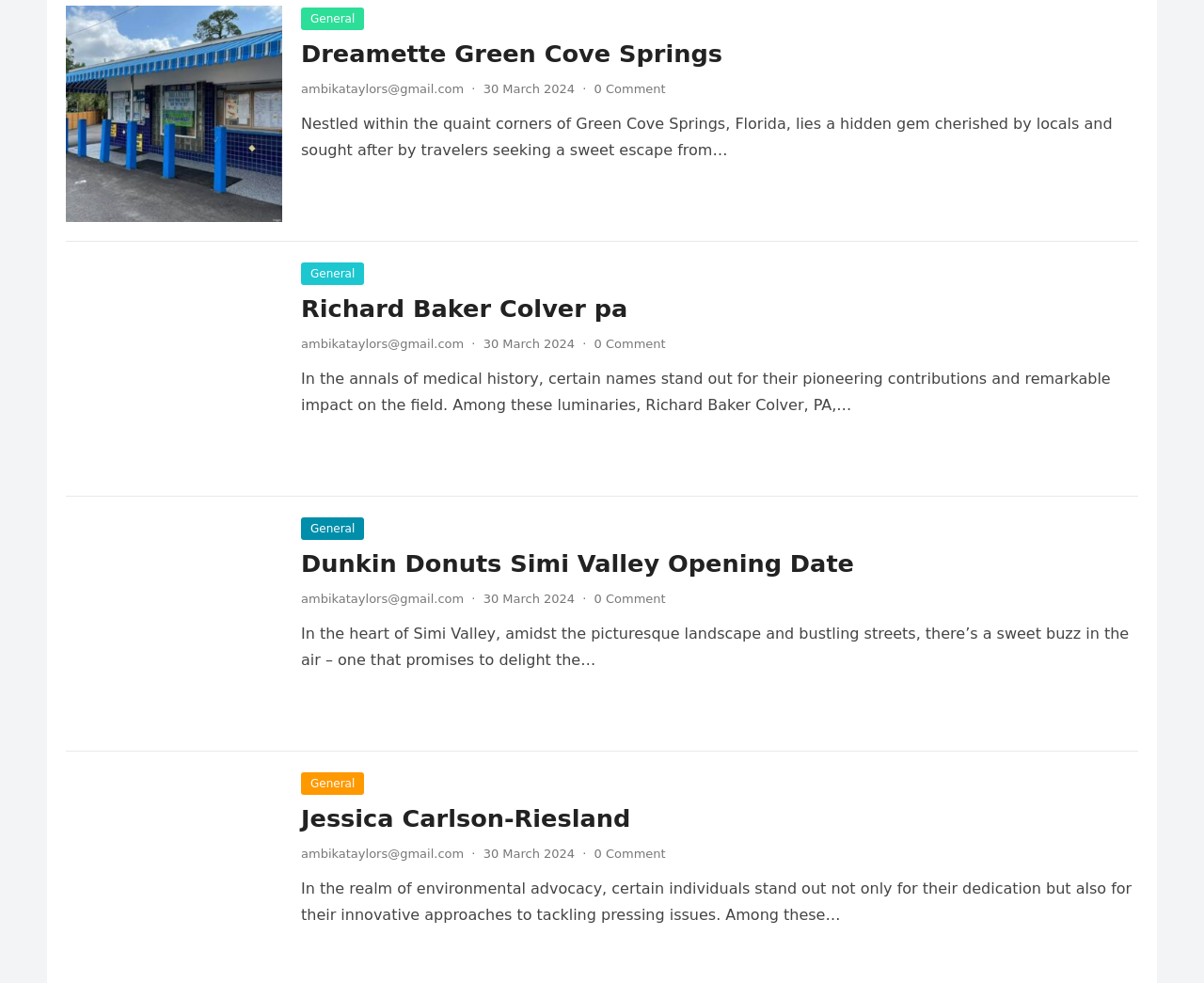Identify the bounding box coordinates of the section to be clicked to complete the task described by the following instruction: "View the 'Richard Baker Colver pa' article". The coordinates should be four float numbers between 0 and 1, formatted as [left, top, right, bottom].

[0.25, 0.3, 0.521, 0.328]